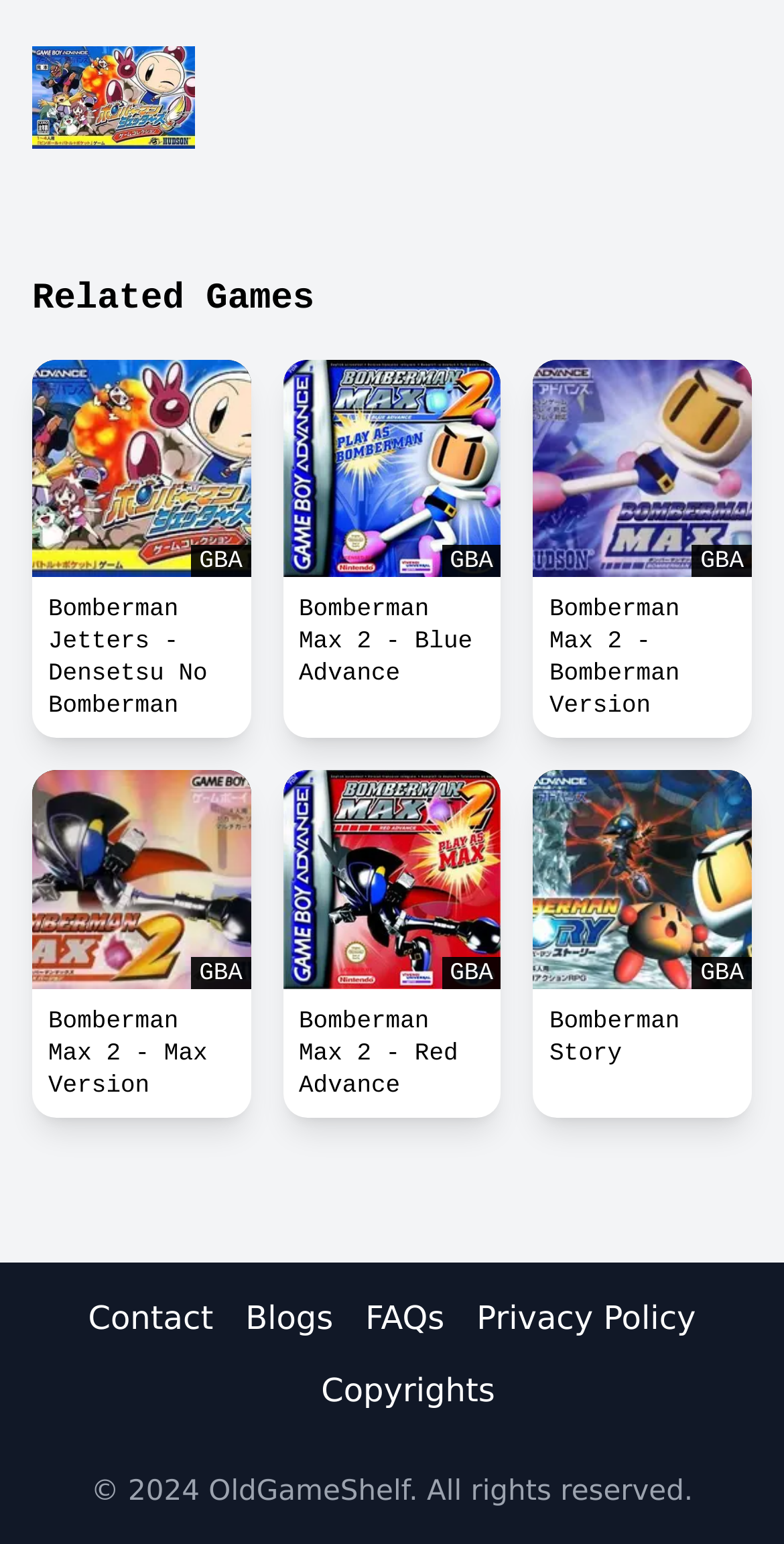Please identify the bounding box coordinates of the element I should click to complete this instruction: 'Browse Bomberman Max 2 - Blue Advance game information'. The coordinates should be given as four float numbers between 0 and 1, like this: [left, top, right, bottom].

[0.361, 0.232, 0.639, 0.374]